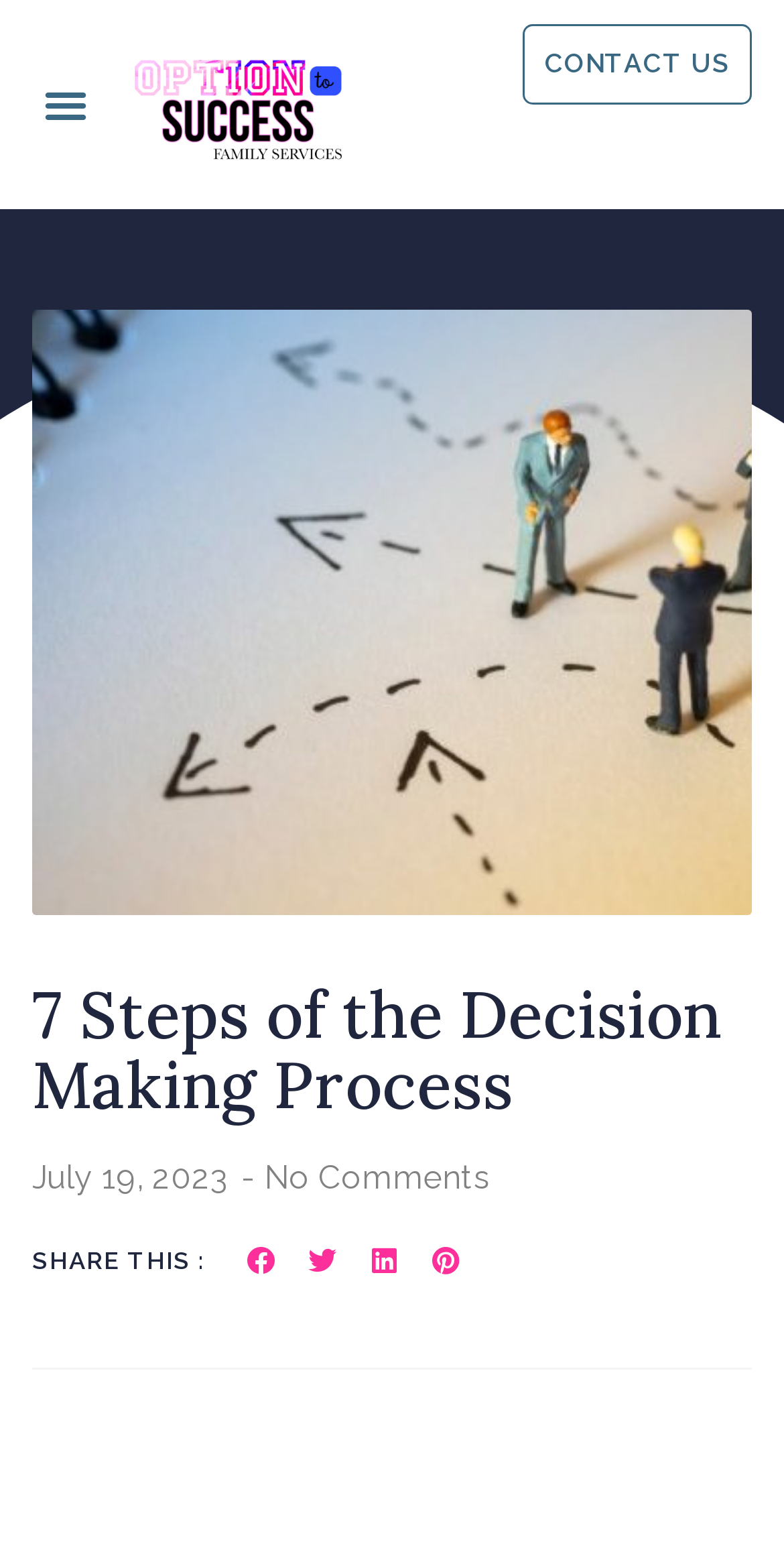Give a comprehensive overview of the webpage, including key elements.

The webpage is about the 7 steps of the decision-making process, as indicated by the title "7 Steps of the Decision Making Process" at the top of the page. 

At the top left corner, there is a "Menu Toggle" button. Next to it, there is an unnamed link. On the top right corner, there is a "CONTACT US" link. 

Below the title, there is a link indicating the date "July 19, 2023", followed by another link showing "- No Comments". 

Further down, there is a section with a label "SHARE THIS :" on the left, accompanied by four social media sharing buttons: "Share on facebook", "Share on twitter", "Share on linkedin", and "Share on pinterest", arranged from left to right.